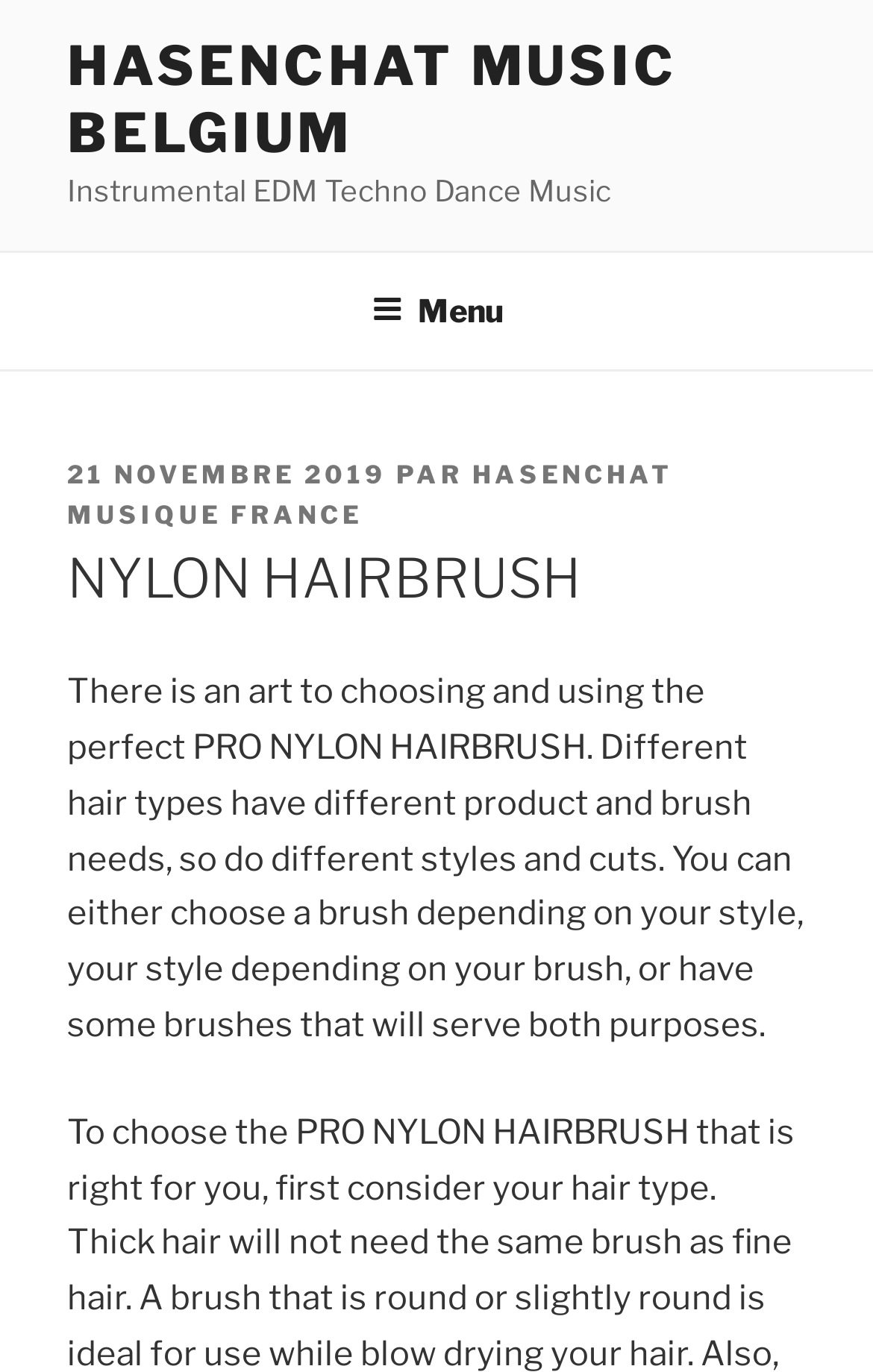Please analyze the image and give a detailed answer to the question:
Who published the content on this webpage?

The webpage mentions 'PUBLIÉ LE 21 NOVEMBRE 2019 PAR HASENCHAT MUSIQUE FRANCE', which indicates that the content on this webpage was published by HasenChat Musique France on November 21, 2019.